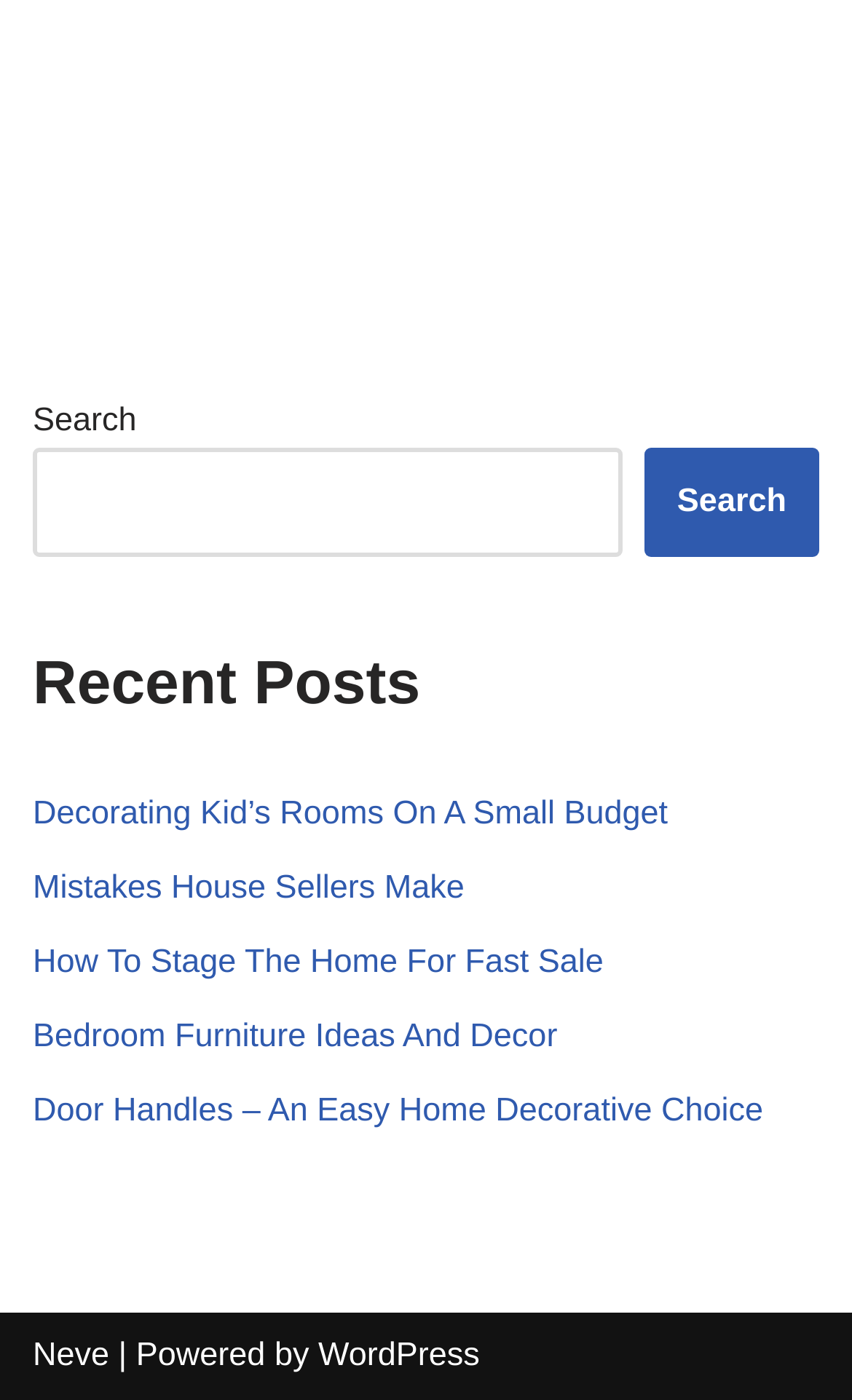Look at the image and answer the question in detail:
What is the platform used to create the webpage?

The platform used to create the webpage is mentioned at the bottom of the webpage, where it says 'Powered by WordPress'. This suggests that the platform used to create the webpage is WordPress.